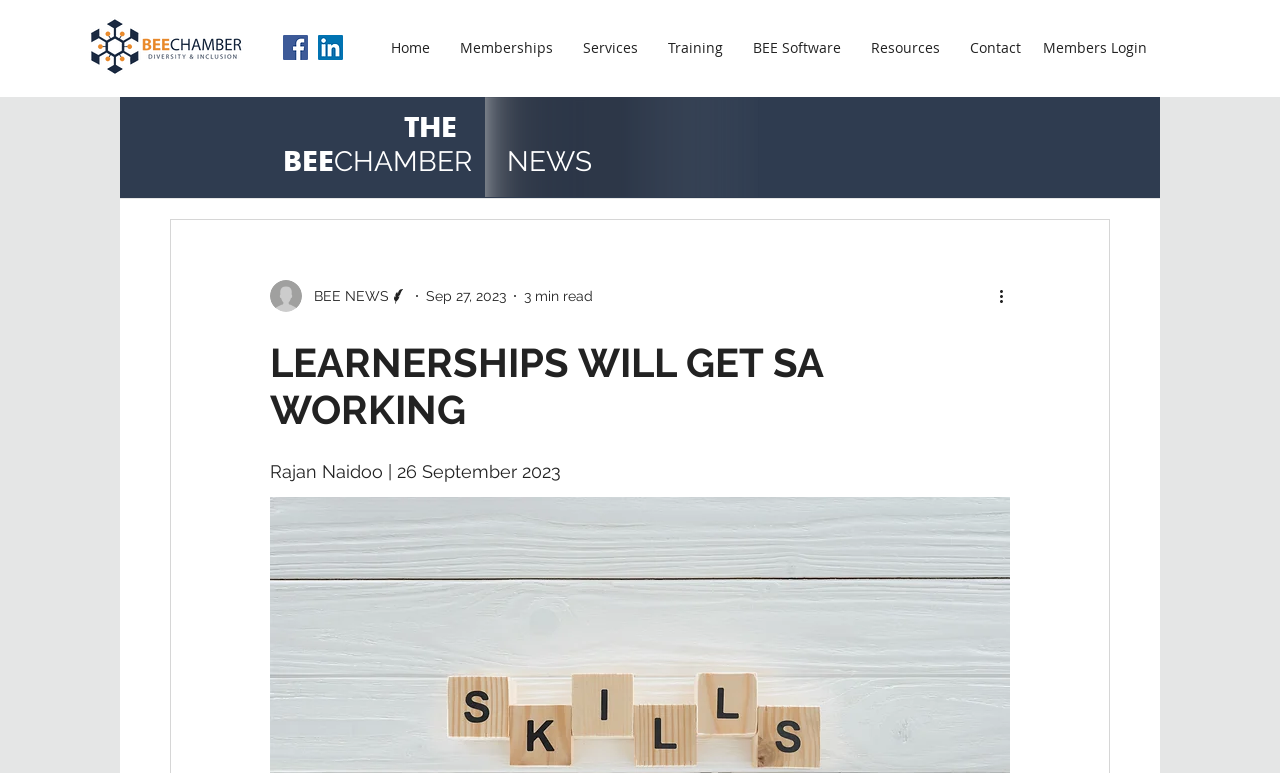Please identify the bounding box coordinates of the area that needs to be clicked to follow this instruction: "Go to the Home page".

[0.294, 0.03, 0.348, 0.094]